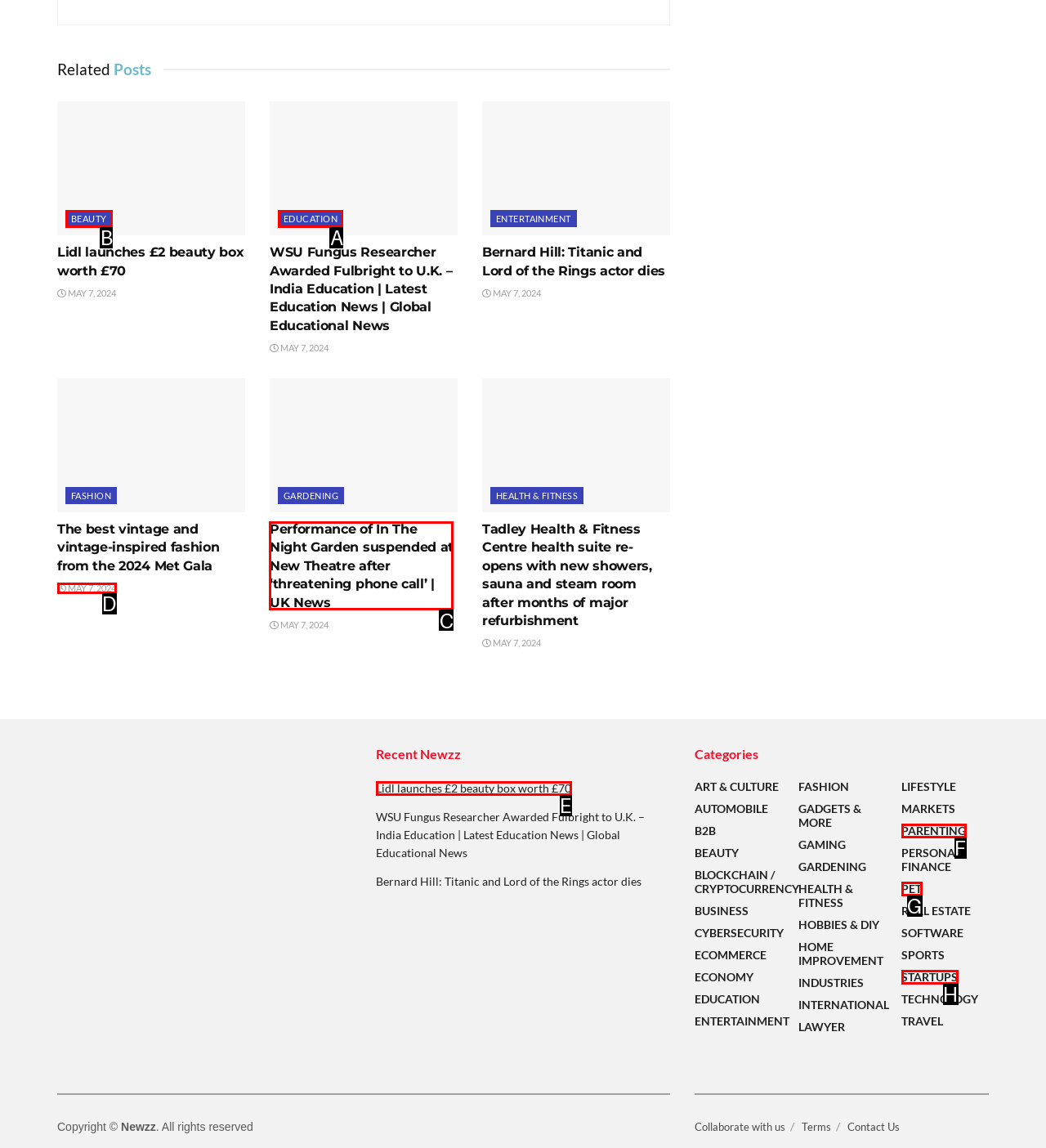To complete the task: Get in touch with the society, select the appropriate UI element to click. Respond with the letter of the correct option from the given choices.

None